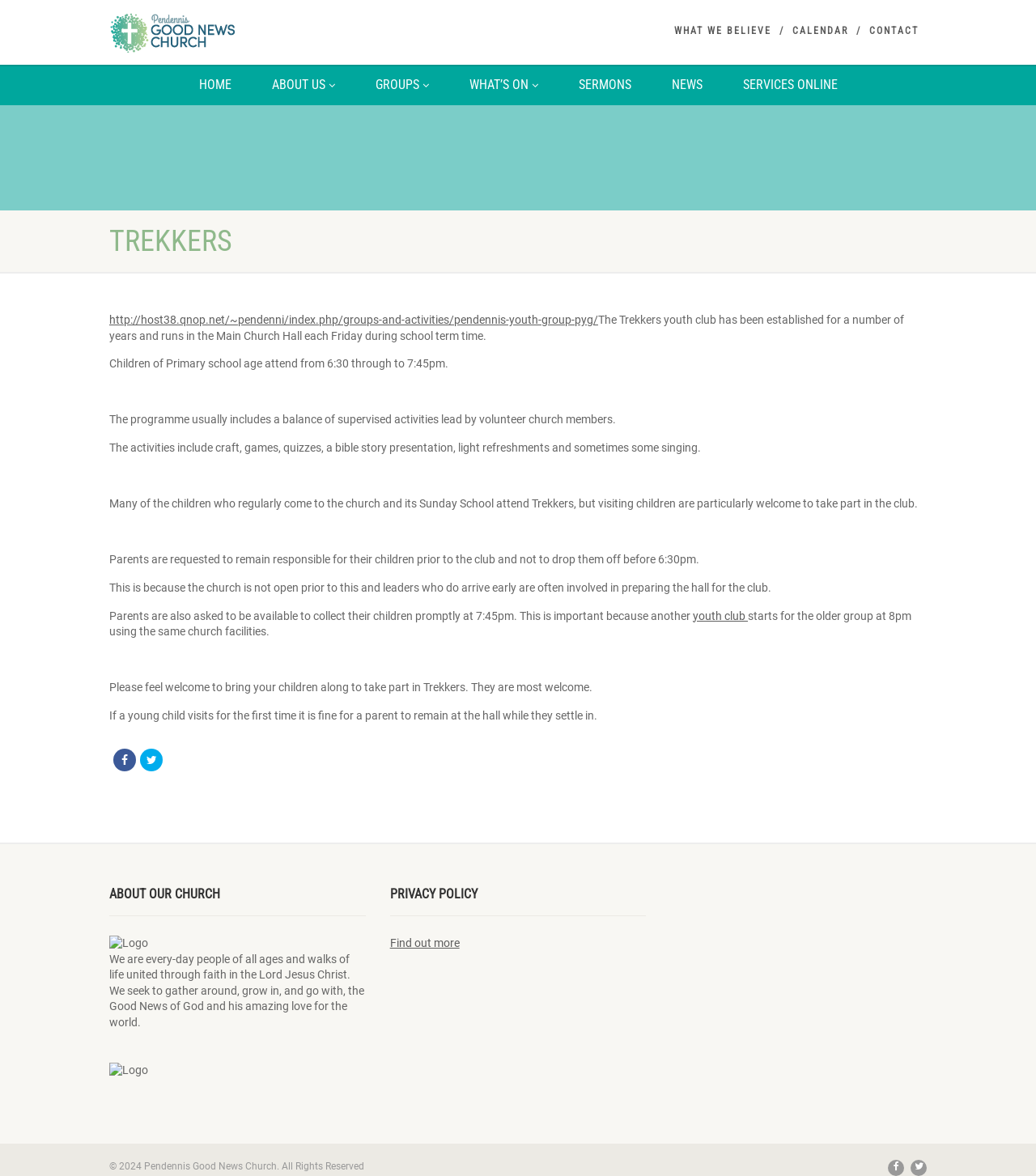From the webpage screenshot, identify the region described by +1 (888) 383-2721. Provide the bounding box coordinates as (top-left x, top-left y, bottom-right x, bottom-right y), with each value being a floating point number between 0 and 1.

None